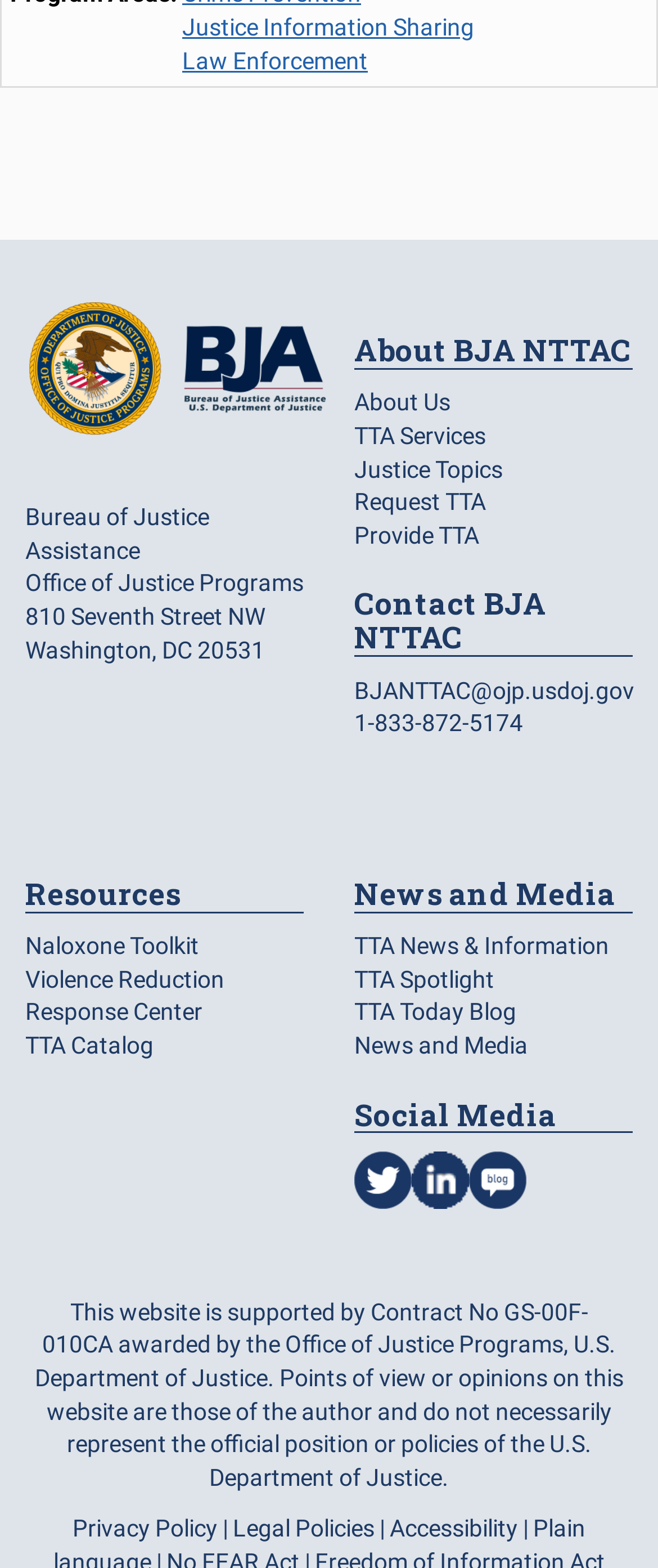Find the bounding box coordinates of the area that needs to be clicked in order to achieve the following instruction: "Request TTA". The coordinates should be specified as four float numbers between 0 and 1, i.e., [left, top, right, bottom].

[0.538, 0.311, 0.738, 0.329]